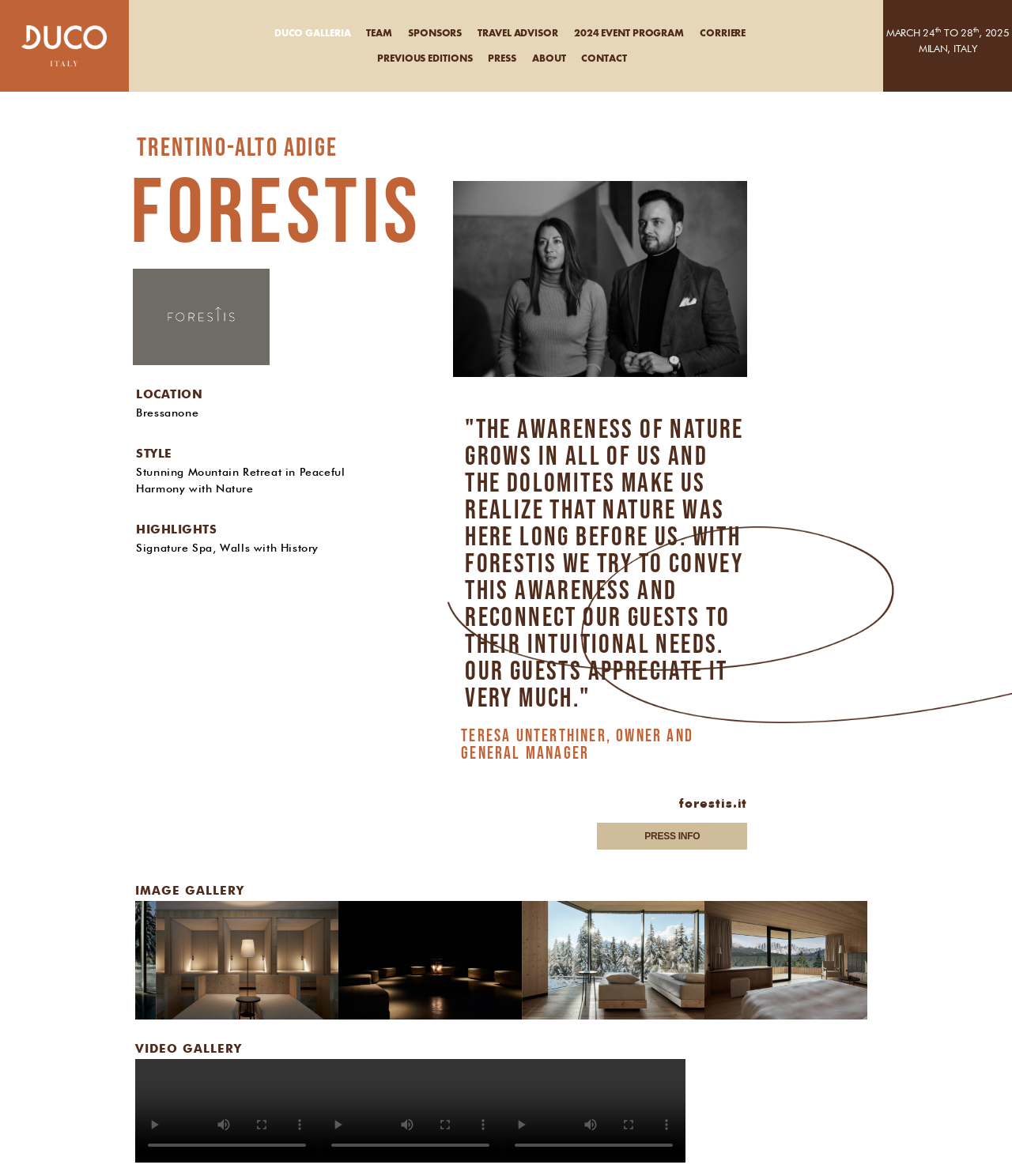Please give the bounding box coordinates of the area that should be clicked to fulfill the following instruction: "Click on DUCO GALLERIA". The coordinates should be in the format of four float numbers from 0 to 1, i.e., [left, top, right, bottom].

[0.255, 0.017, 0.362, 0.039]